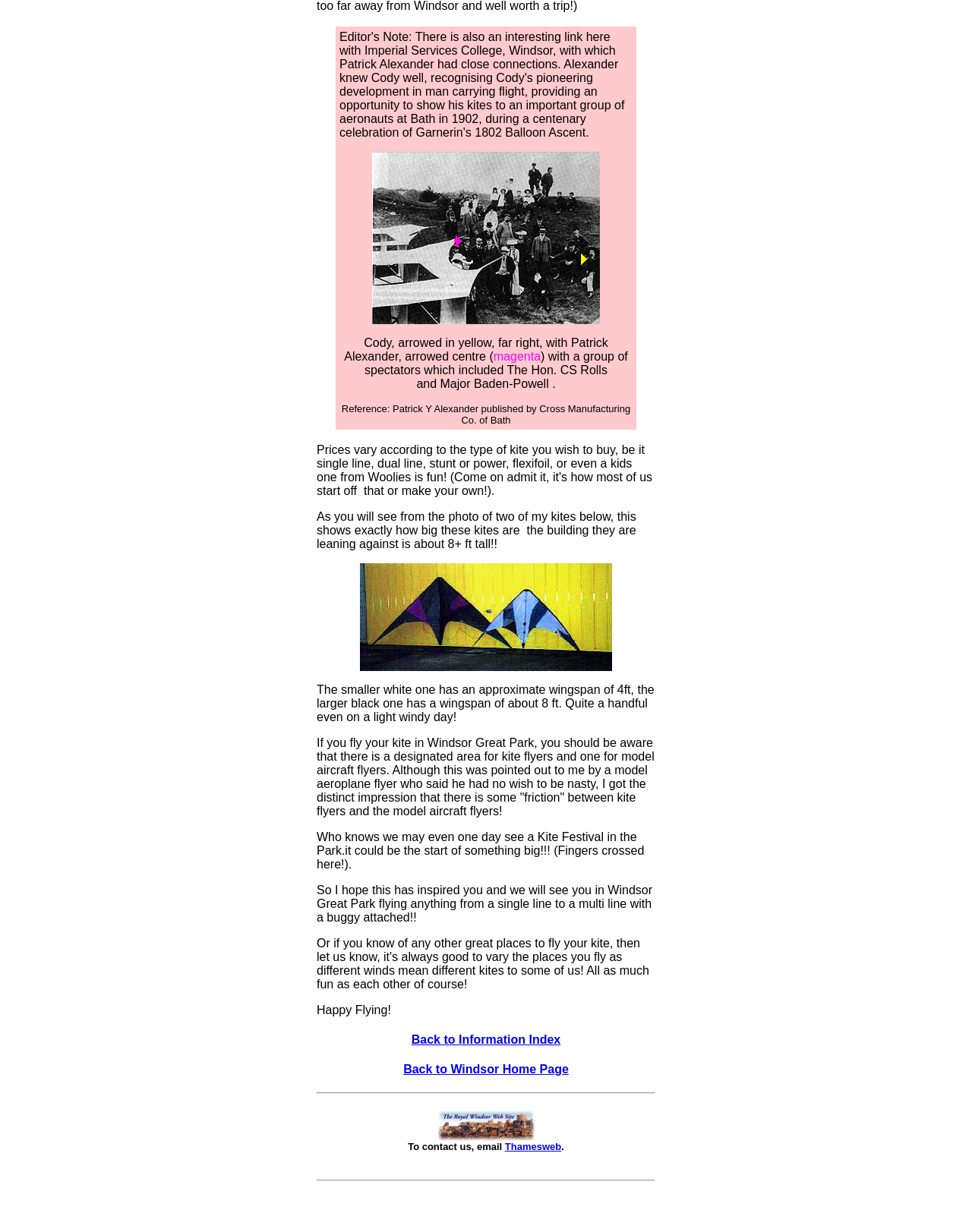Identify the coordinates of the bounding box for the element described below: "Back to Information Index". Return the coordinates as four float numbers between 0 and 1: [left, top, right, bottom].

[0.423, 0.838, 0.577, 0.849]